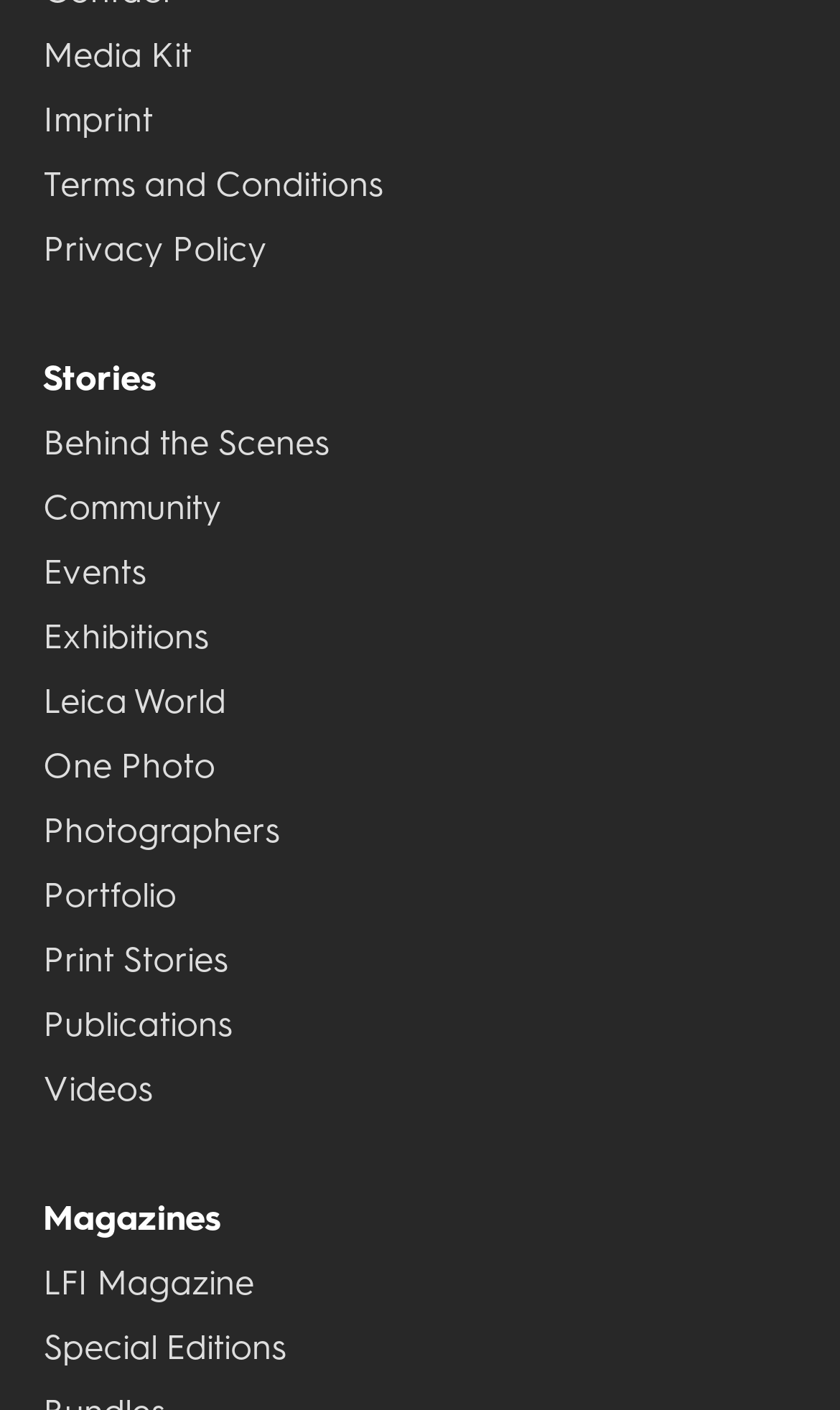Please identify the bounding box coordinates of the region to click in order to complete the task: "explore stories". The coordinates must be four float numbers between 0 and 1, specified as [left, top, right, bottom].

[0.051, 0.253, 0.187, 0.299]